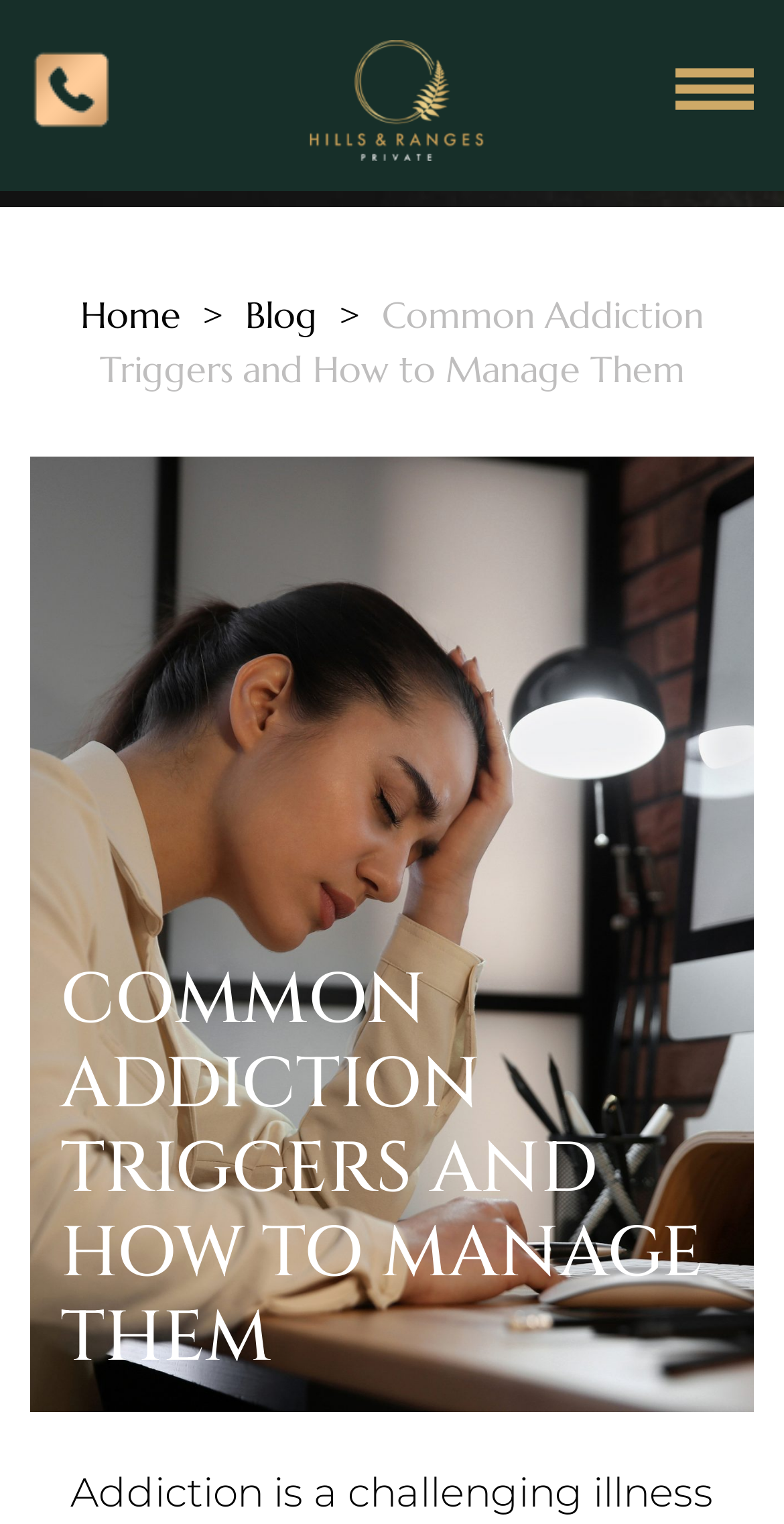Reply to the question with a single word or phrase:
What is the phone number on the top left?

Not provided